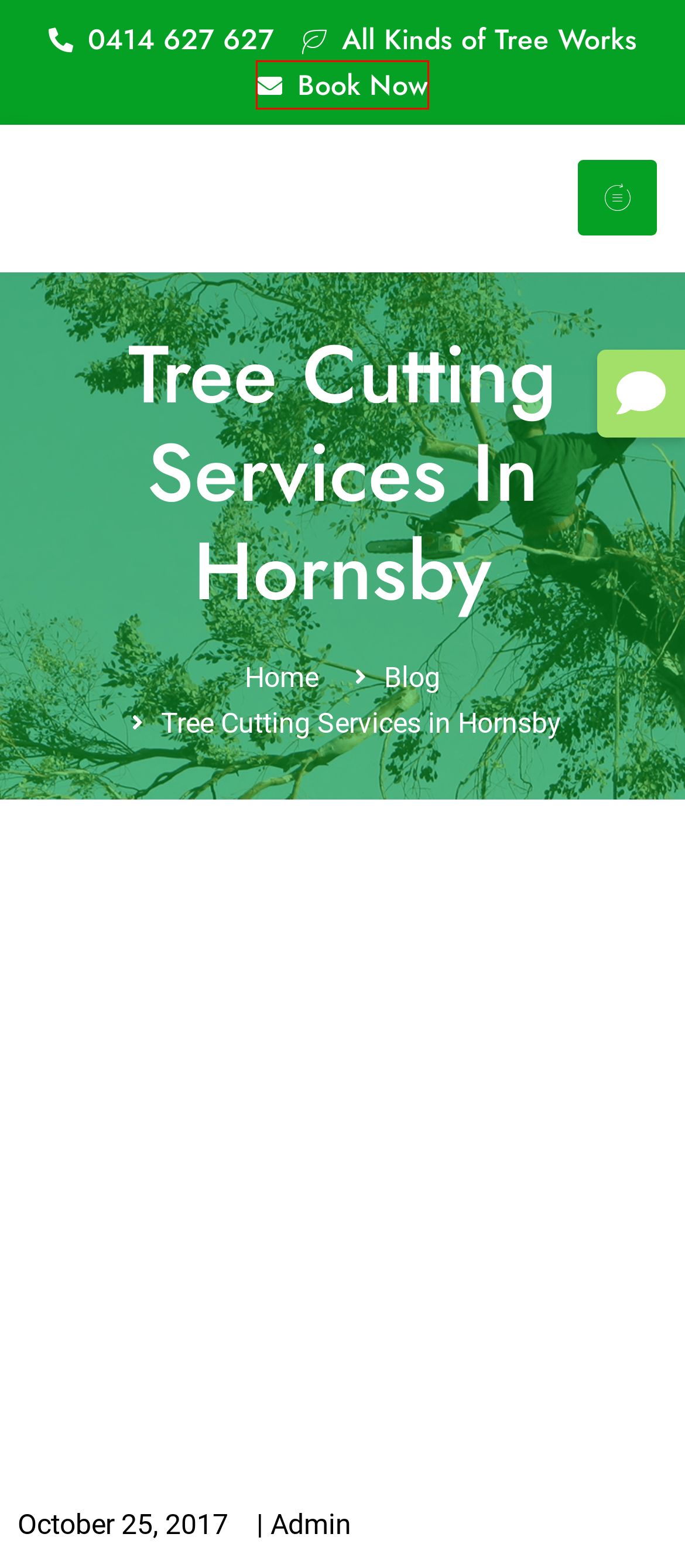You are presented with a screenshot of a webpage containing a red bounding box around a particular UI element. Select the best webpage description that matches the new webpage after clicking the element within the bounding box. Here are the candidates:
A. Why Hiring An Unqualified Tree Surgeon Can Be More Expensive?
B. How Can You Remove A Tree Without Violating Any Laws?
C. Contact Us - Tall Timbers Tree Services
D. How To Cut Down A Dead Tree?
E. Different Types Of Tree Removal Processes
F. Best Tree Pruning Service | #1 Tree Pruning Sydney
G. Tall Timber Tree Services - Locations
H. Maximising Spring Growth: Tree Preparation Strategies

C